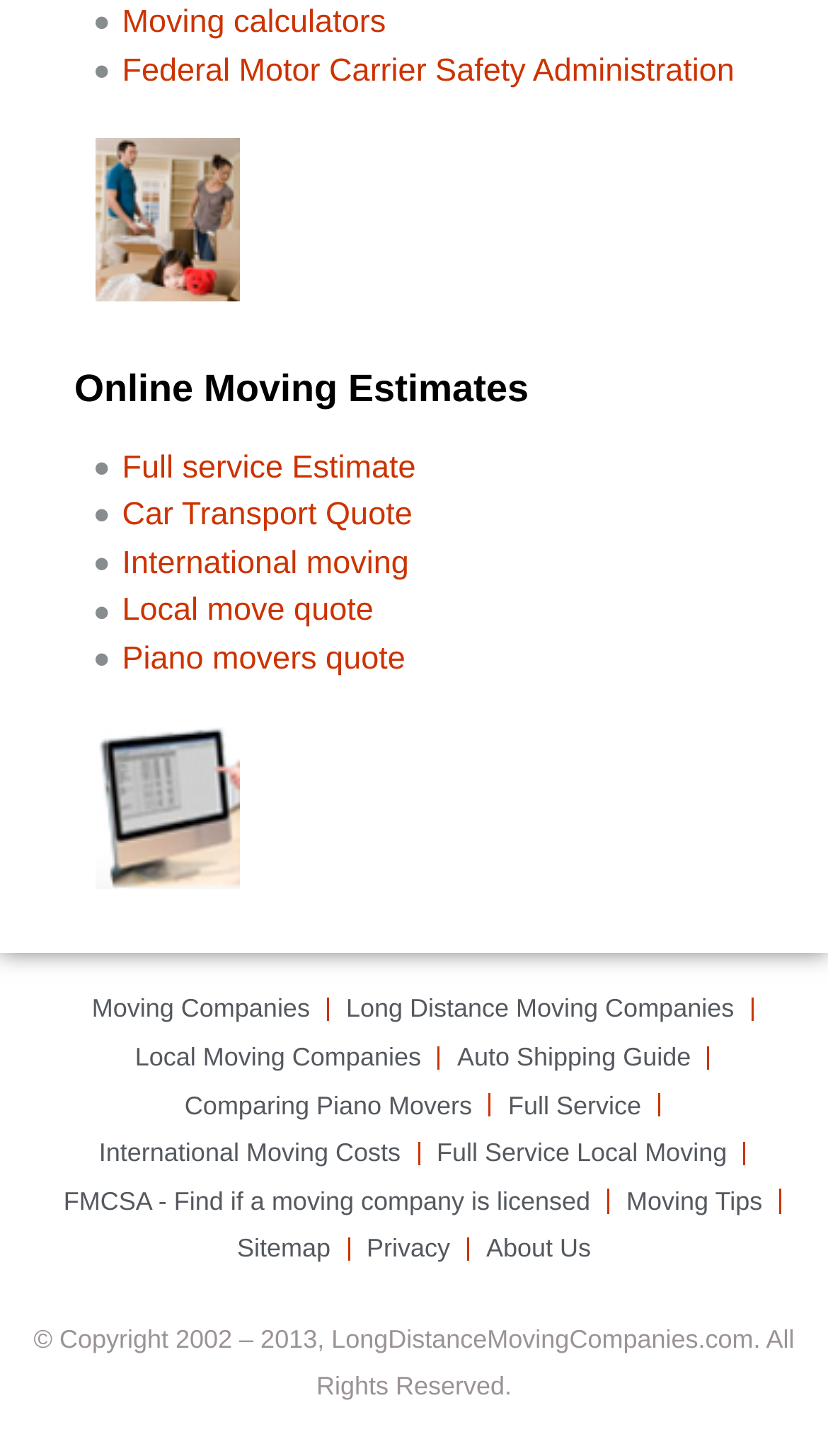Reply to the question with a single word or phrase:
How many types of moving quotes are available?

6